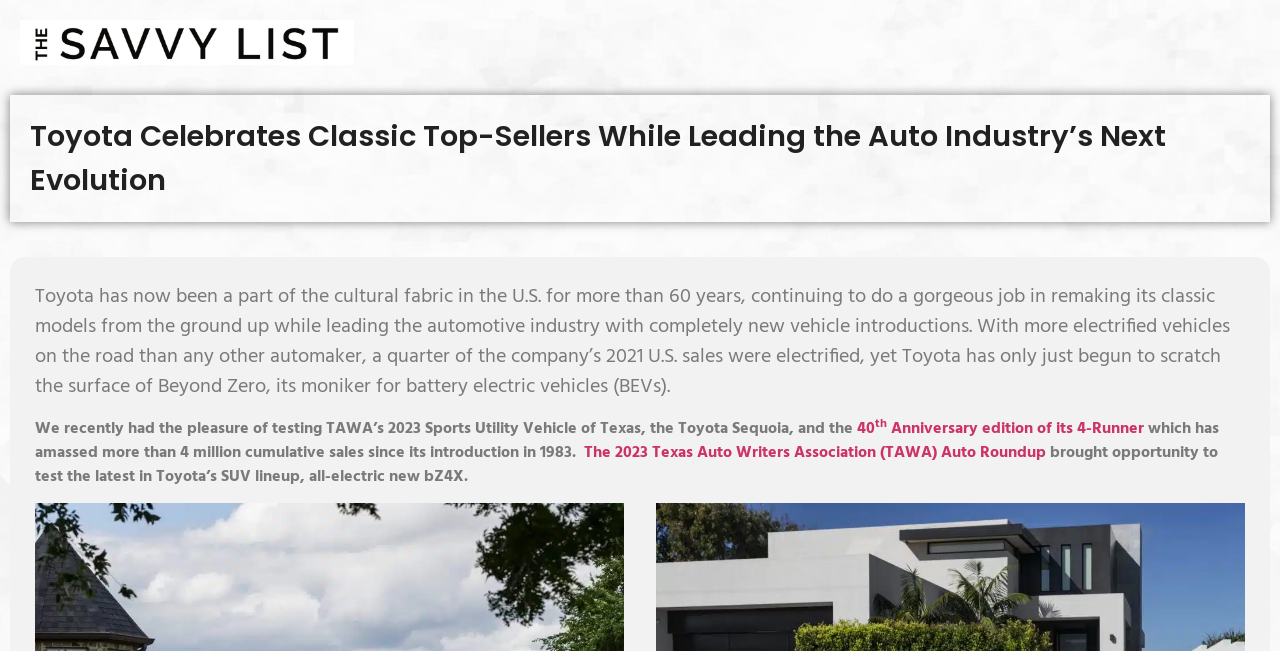Elaborate on the different components and information displayed on the webpage.

The webpage is about Toyota's celebration of its classic top-selling models while leading the auto industry's next evolution. At the top, there is a link on the left side, followed by a heading that spans almost the entire width of the page, stating the title of the article. Below the heading, there is a paragraph of text that provides an overview of Toyota's achievements, including its presence in the US market for over 60 years, its efforts in remaking classic models, and its leadership in the automotive industry.

Further down, there is another paragraph of text that discusses the testing of Toyota's Sports Utility Vehicle, the Sequoia, and the 40th Anniversary edition of its 4-Runner. The text also mentions the cumulative sales of the 4-Runner since its introduction in 1983. A link to the 40th Anniversary edition of the 4-Runner is embedded in the text, with a superscript notation. Additionally, there is a link to the 2023 Texas Auto Writers Association (TAWA) Auto Roundup, which is placed to the right of the text.

The webpage also mentions the testing of Toyota's all-electric new bZ4X, which is part of the latest SUV lineup. Overall, the webpage appears to be an article discussing Toyota's achievements and its latest models, with several links and text paragraphs that provide more information.